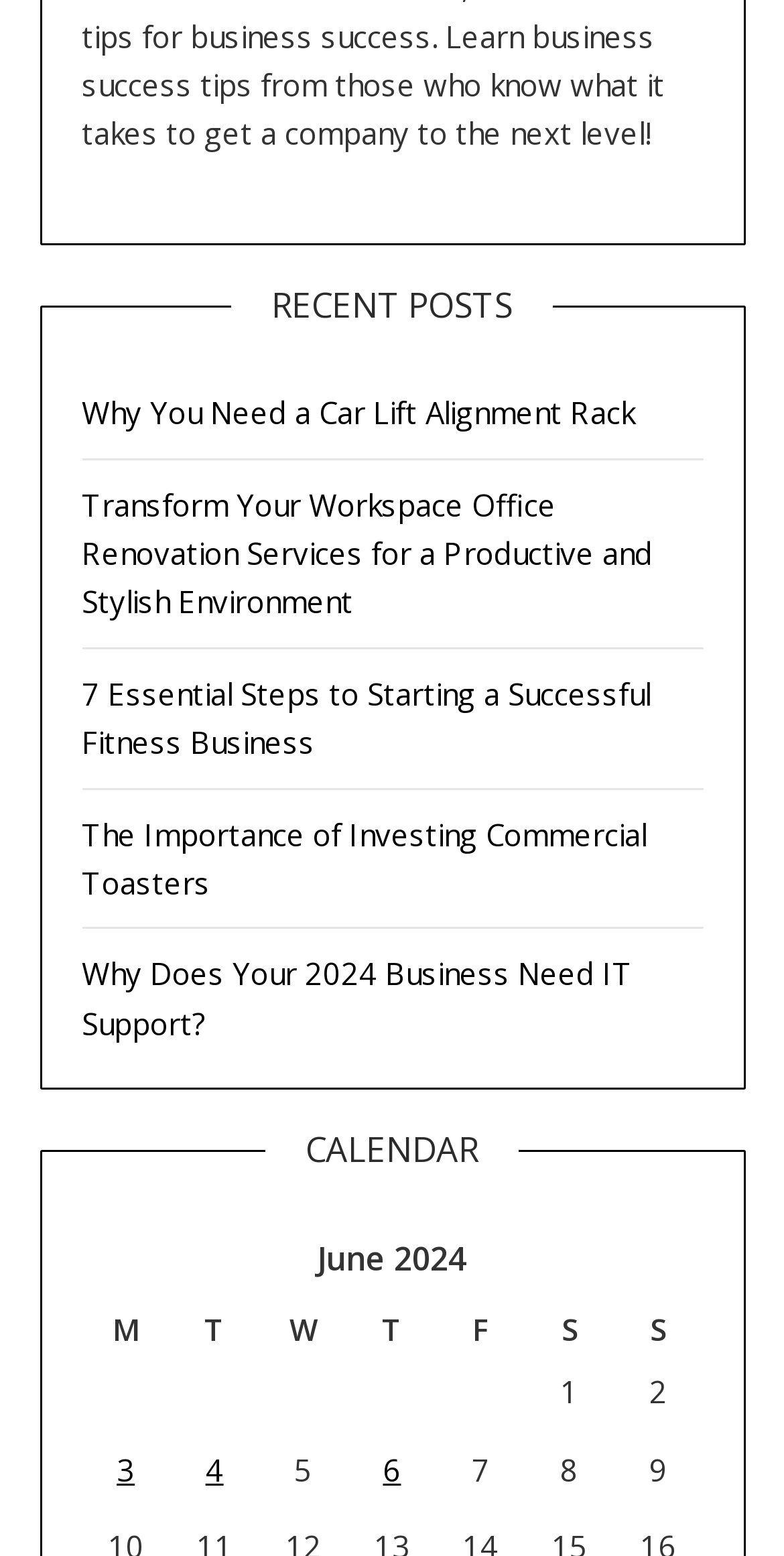Using a single word or phrase, answer the following question: 
What is the date of the first post in the calendar?

June 3, 2024